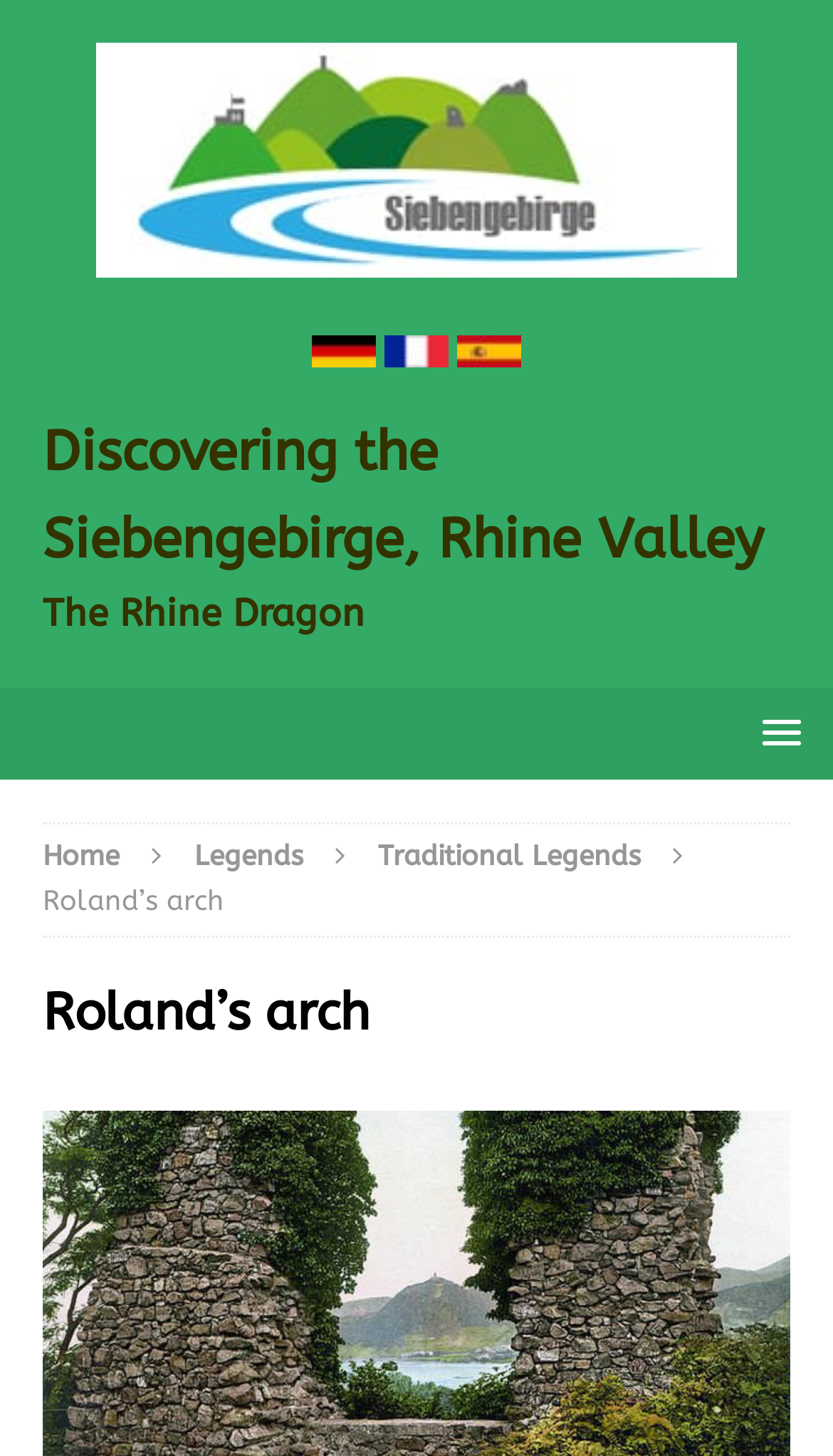What is the name of the region being discovered?
Provide a detailed answer to the question using information from the image.

I inferred this answer by looking at the StaticText element 'Discovering the Siebengebirge, Rhine Valley' which suggests that the region being discovered is Siebengebirge.